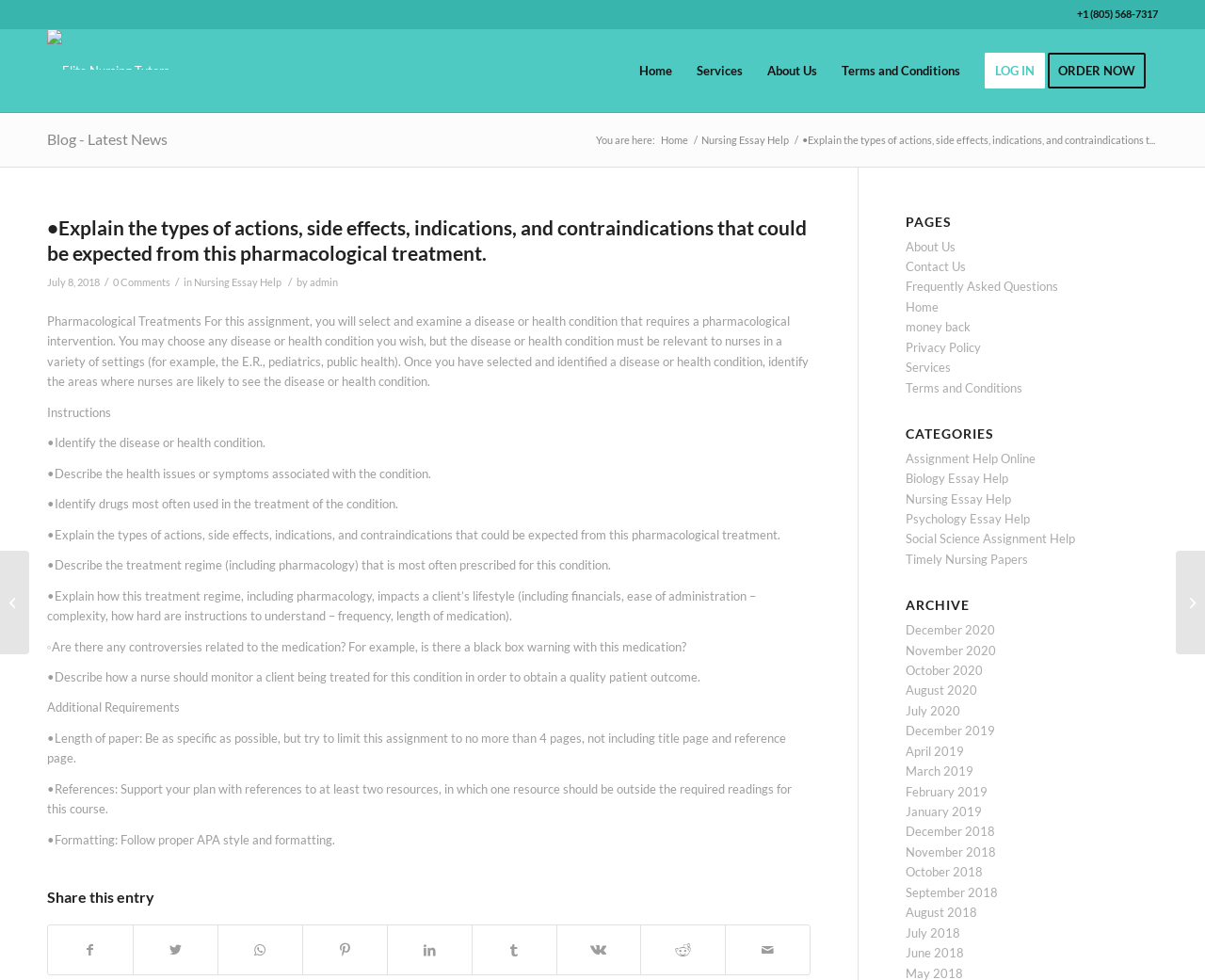Examine the screenshot and answer the question in as much detail as possible: How many links are there in the 'PAGES' section?

The 'PAGES' section is located at the bottom right corner of the webpage, and it contains 9 links, which are 'About Us', 'Contact Us', 'Frequently Asked Questions', 'Home', 'money back', 'Privacy Policy', 'Services', 'Terms and Conditions'.